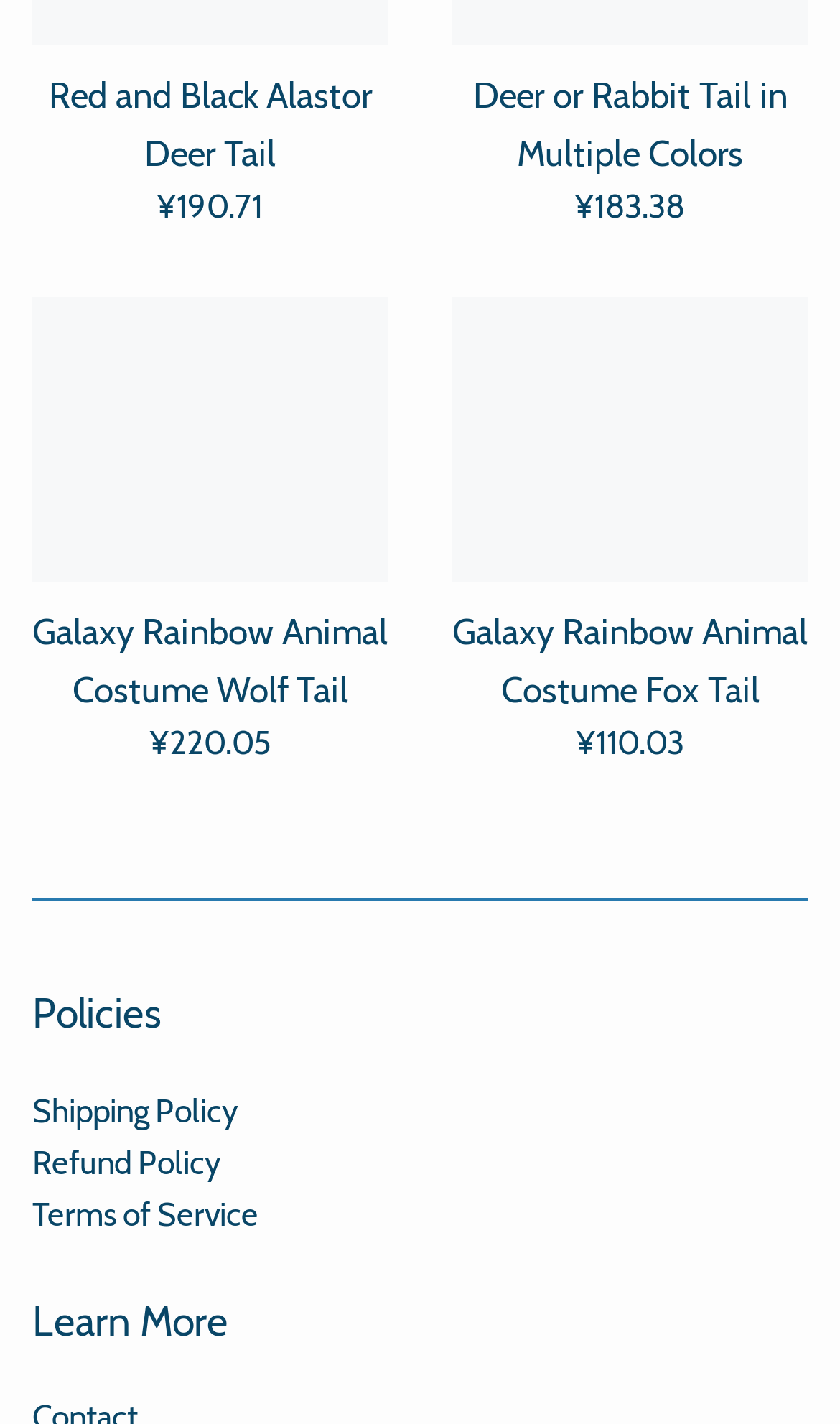Determine the coordinates of the bounding box for the clickable area needed to execute this instruction: "Explore Galaxy Rainbow Animal Costume Wolf Tail".

[0.038, 0.209, 0.462, 0.409]